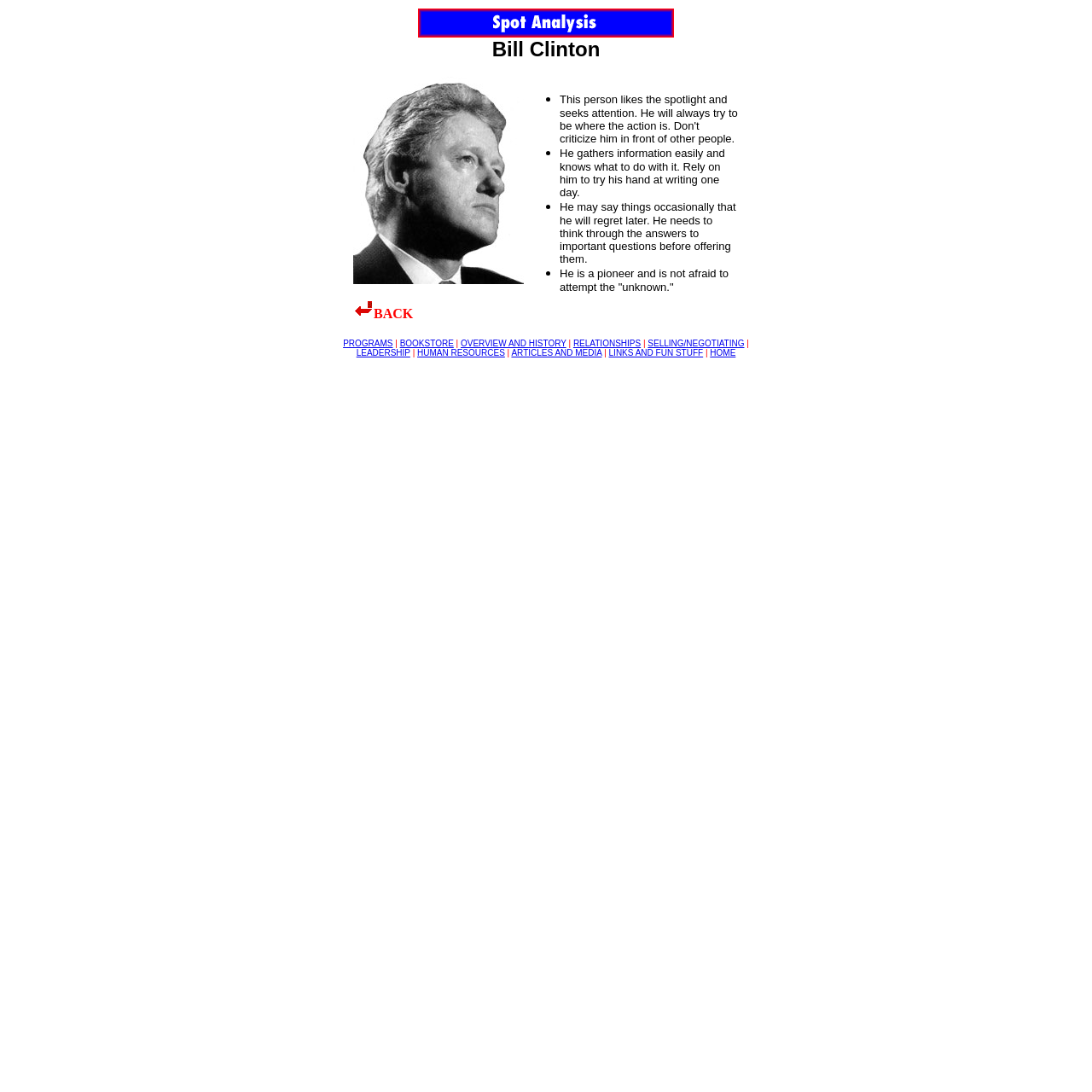Could you find the bounding box coordinates of the clickable area to complete this instruction: "Visit the 'BOOKSTORE' page"?

[0.366, 0.31, 0.415, 0.319]